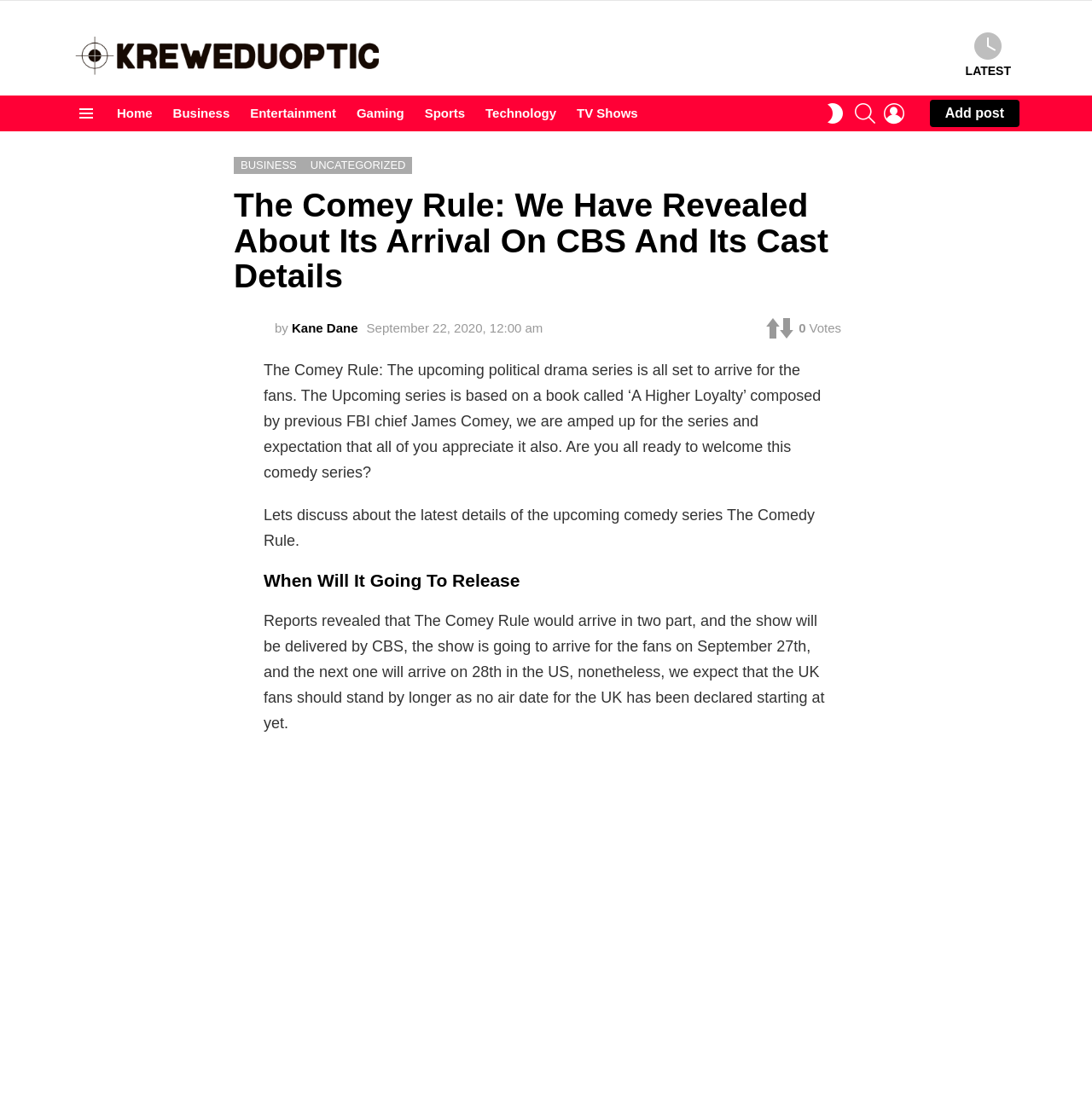Locate the bounding box coordinates of the element that should be clicked to fulfill the instruction: "Go to Home page".

[0.099, 0.091, 0.147, 0.114]